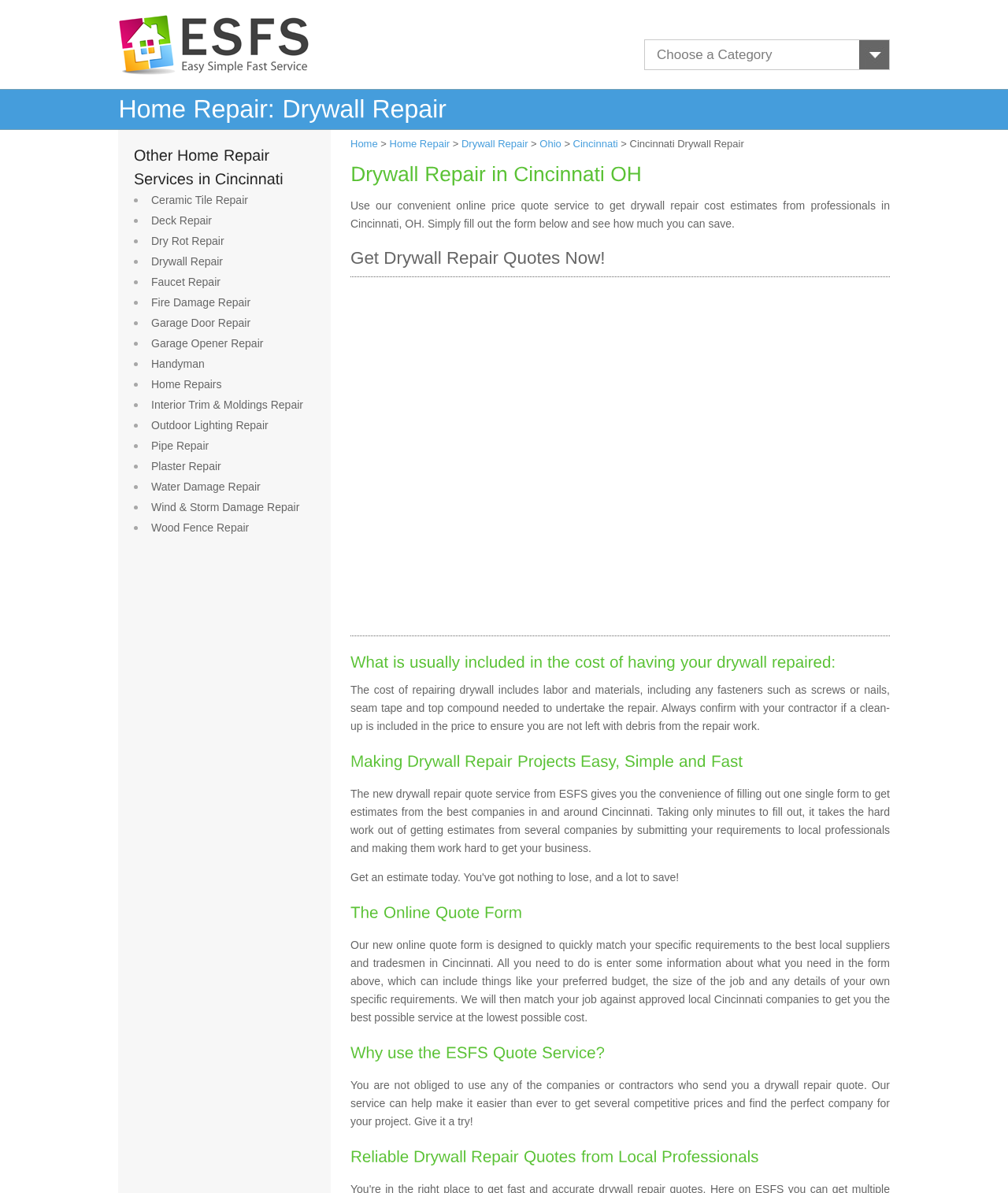Identify the bounding box of the HTML element described as: "Handyman".

[0.15, 0.3, 0.203, 0.31]